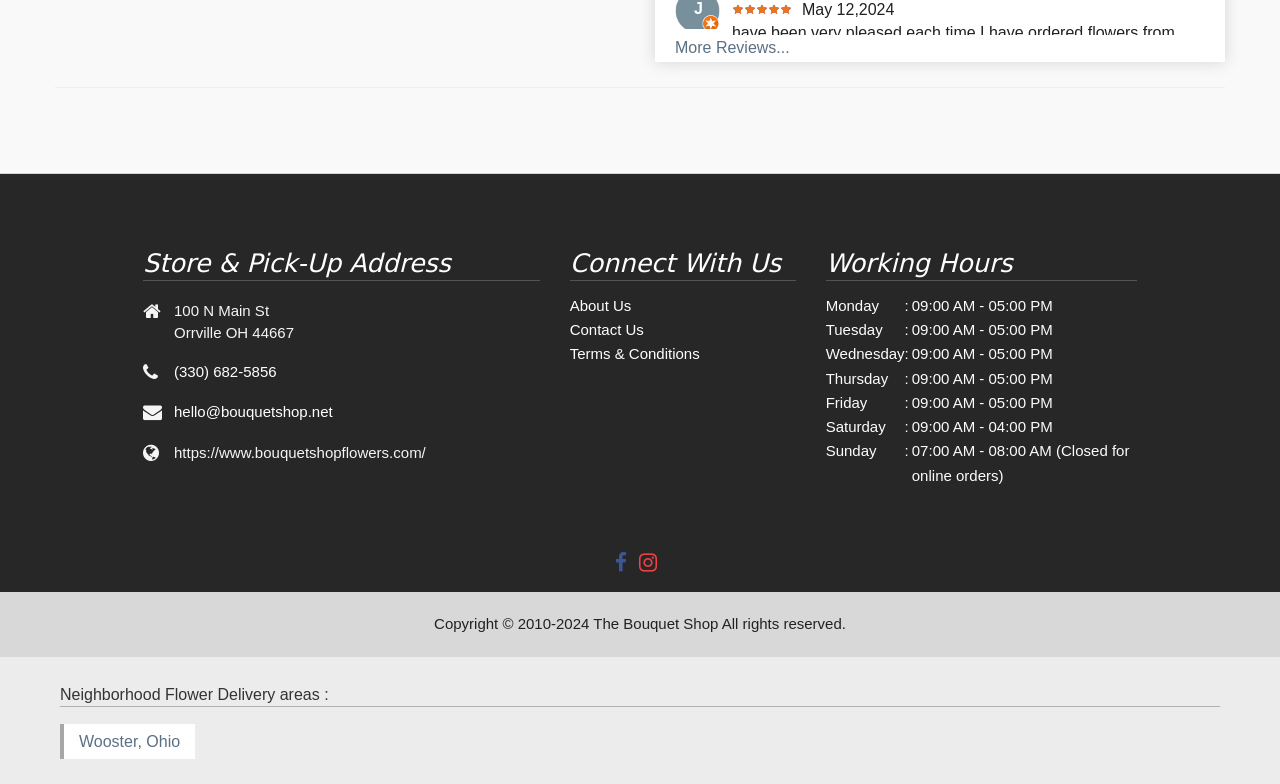Using the description "hello@bouquetshop.net", predict the bounding box of the relevant HTML element.

[0.136, 0.514, 0.26, 0.536]